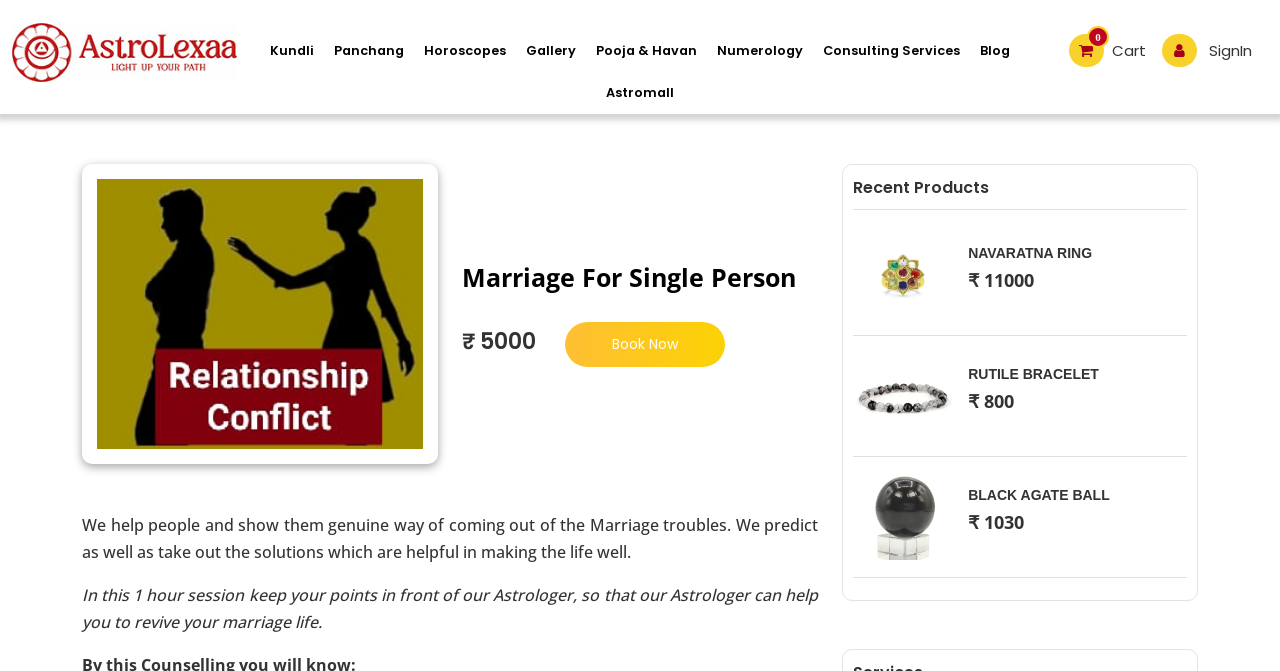Use a single word or phrase to respond to the question:
What is the duration of the consulting session?

1 hour